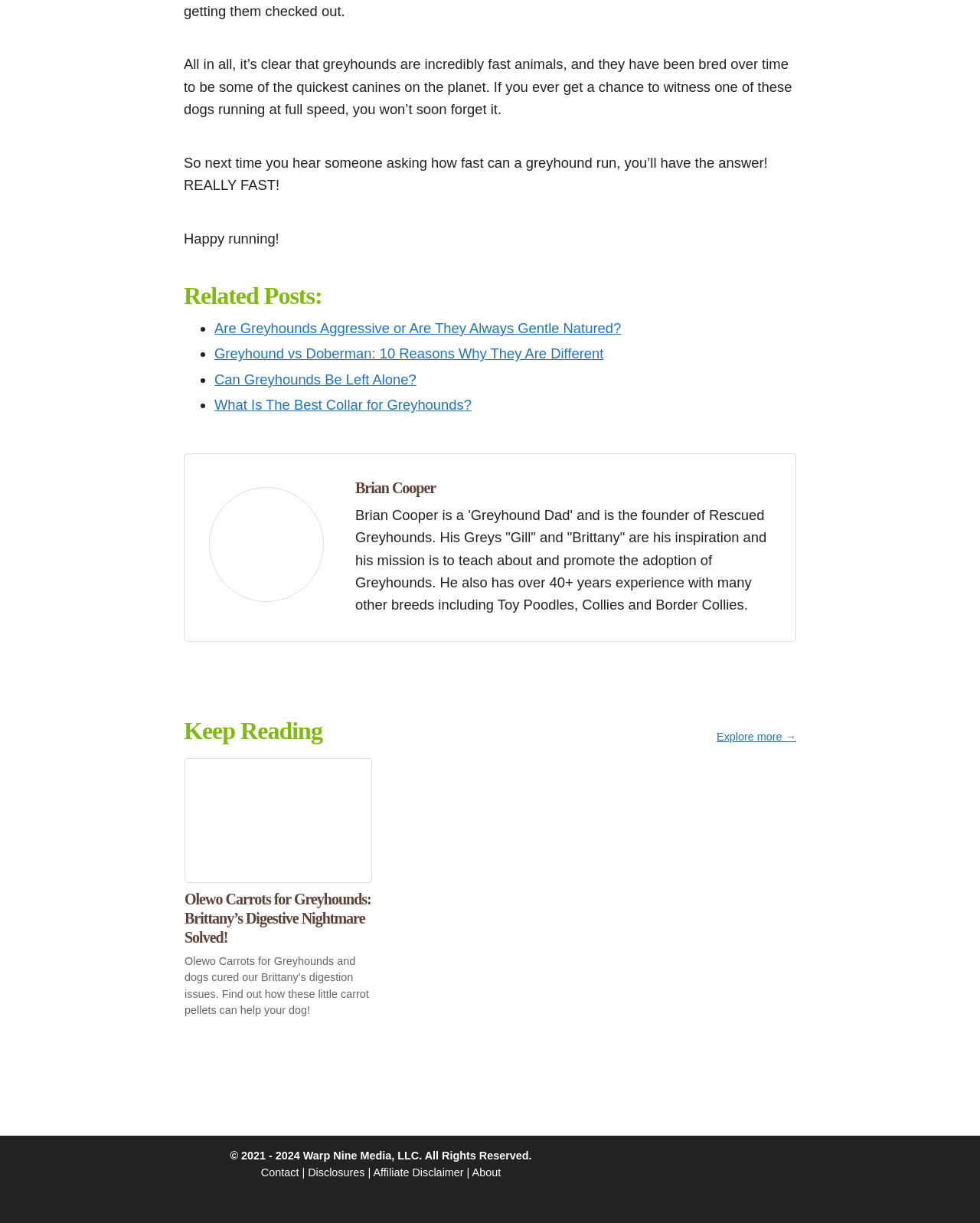Using the description "Affiliate Disclaimer", predict the bounding box of the relevant HTML element.

[0.381, 0.954, 0.473, 0.964]